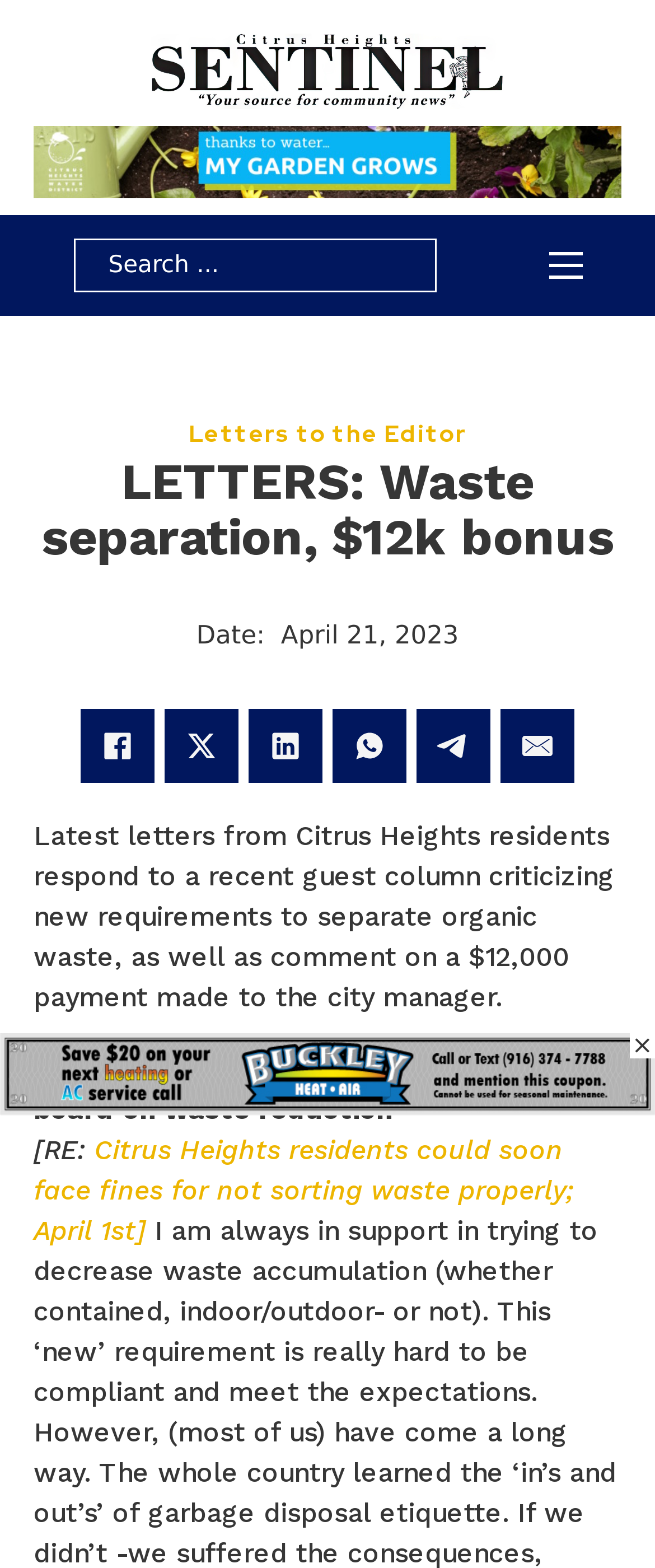Determine the main heading text of the webpage.

LETTERS: Waste separation, $12k bonus